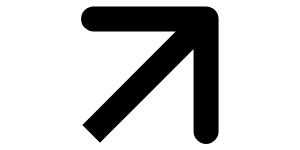What theme is emphasized in the 'Translation' section?
Refer to the image and provide a one-word or short phrase answer.

Expansion and accessibility